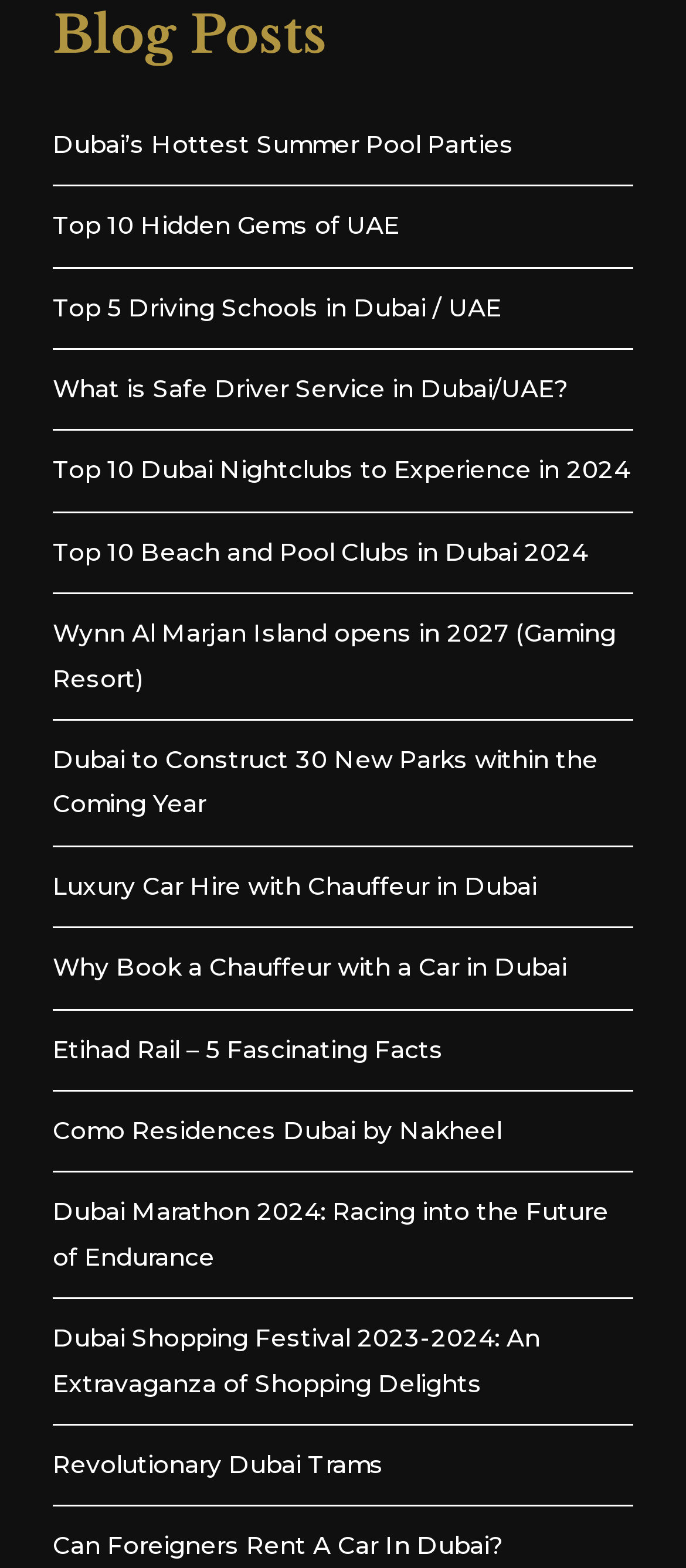Identify the bounding box for the element characterized by the following description: "Gadgets".

None